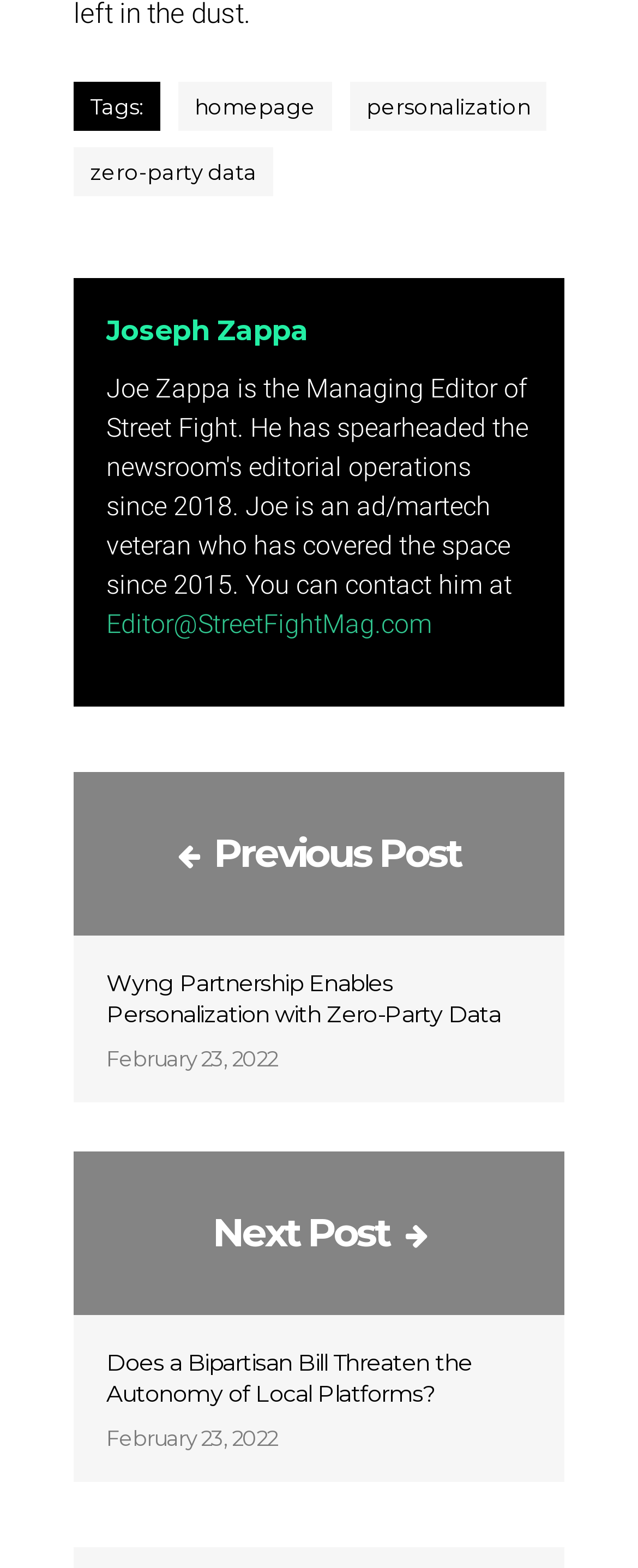Given the description "Joseph Zappa", determine the bounding box of the corresponding UI element.

[0.167, 0.201, 0.482, 0.221]